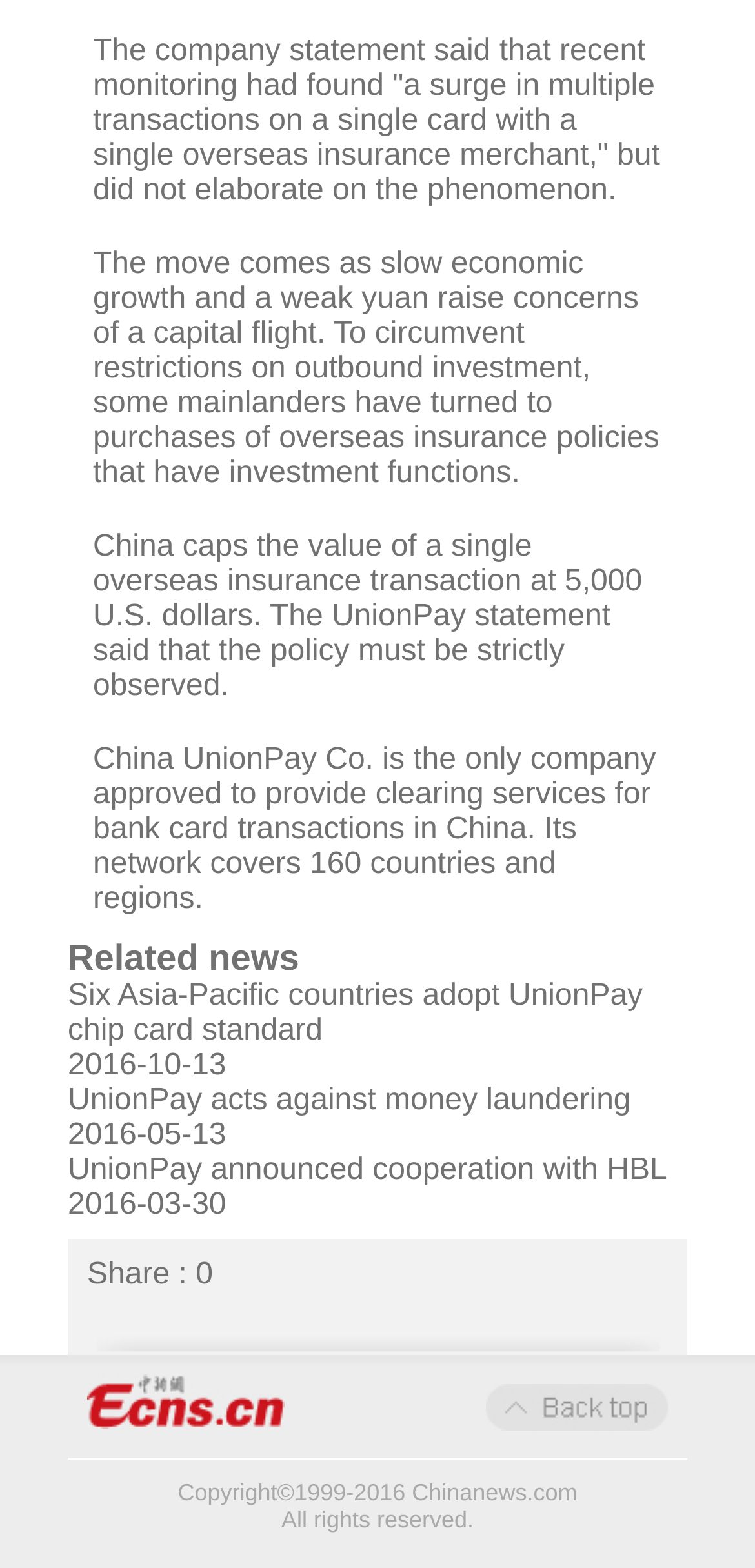Find the bounding box coordinates for the HTML element described as: "FAQ". The coordinates should consist of four float values between 0 and 1, i.e., [left, top, right, bottom].

None